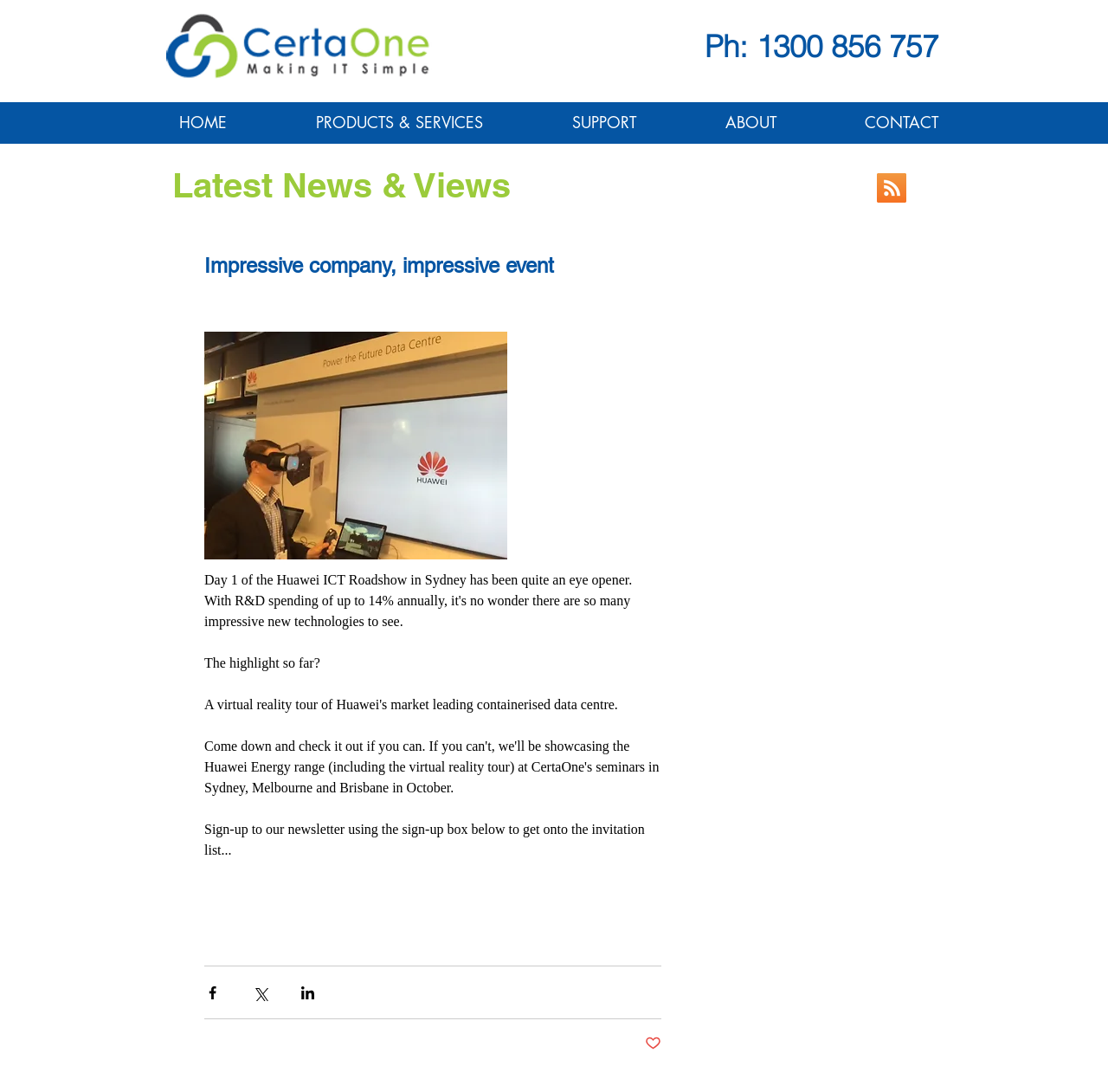Please find the bounding box for the UI element described by: "SUPPORT".

[0.476, 0.094, 0.614, 0.141]